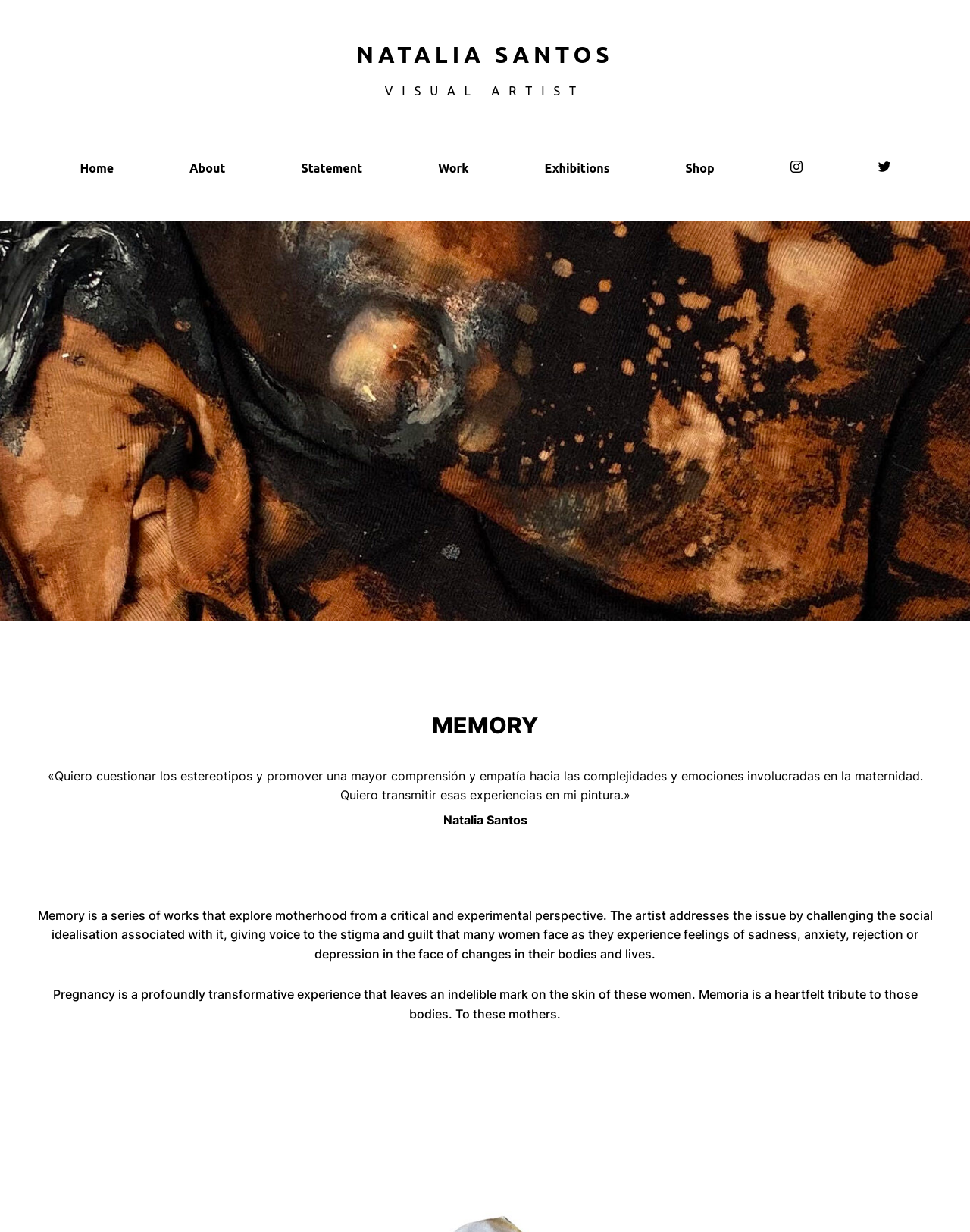Determine the bounding box coordinates of the UI element that matches the following description: "Home". The coordinates should be four float numbers between 0 and 1 in the format [left, top, right, bottom].

[0.082, 0.129, 0.117, 0.145]